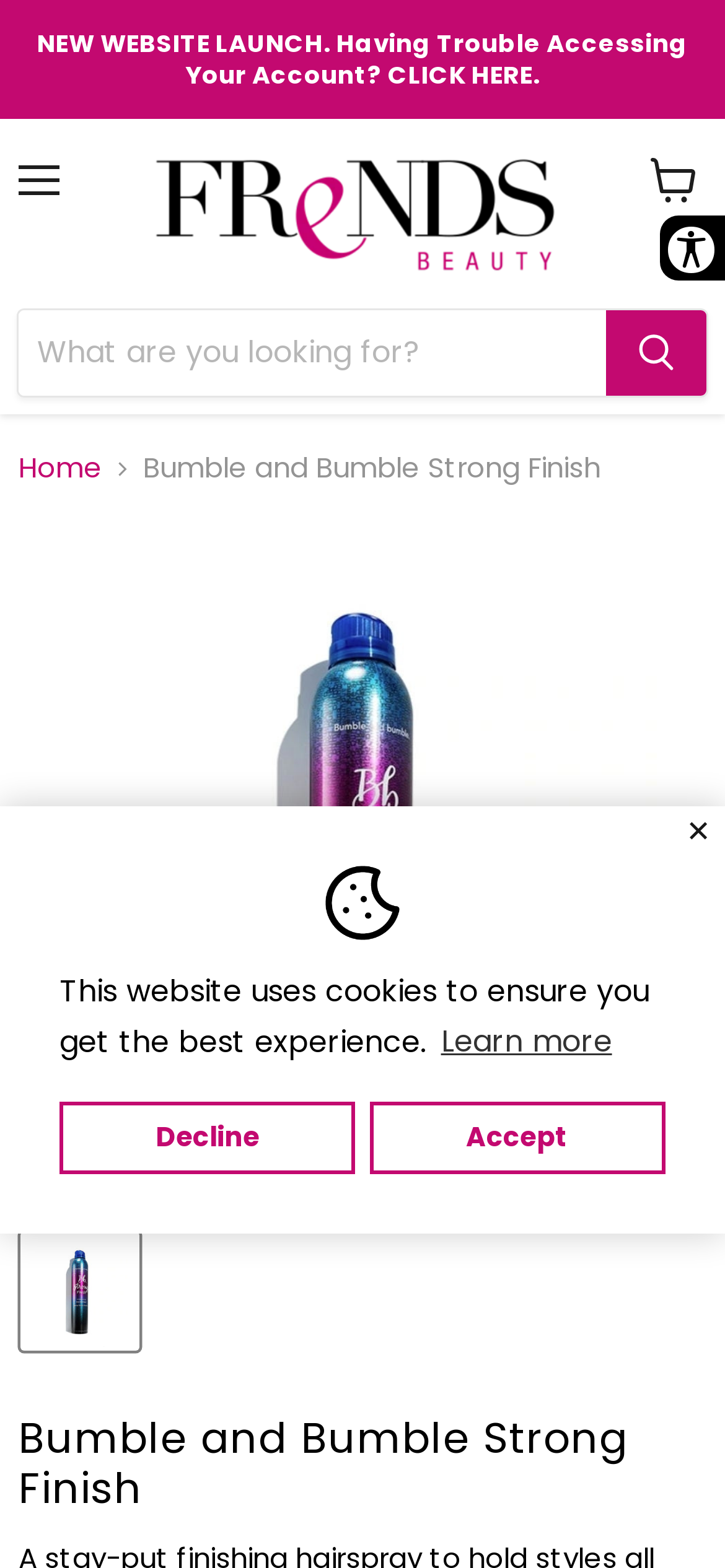Based on the description "Learn more", find the bounding box of the specified UI element.

[0.6, 0.647, 0.852, 0.683]